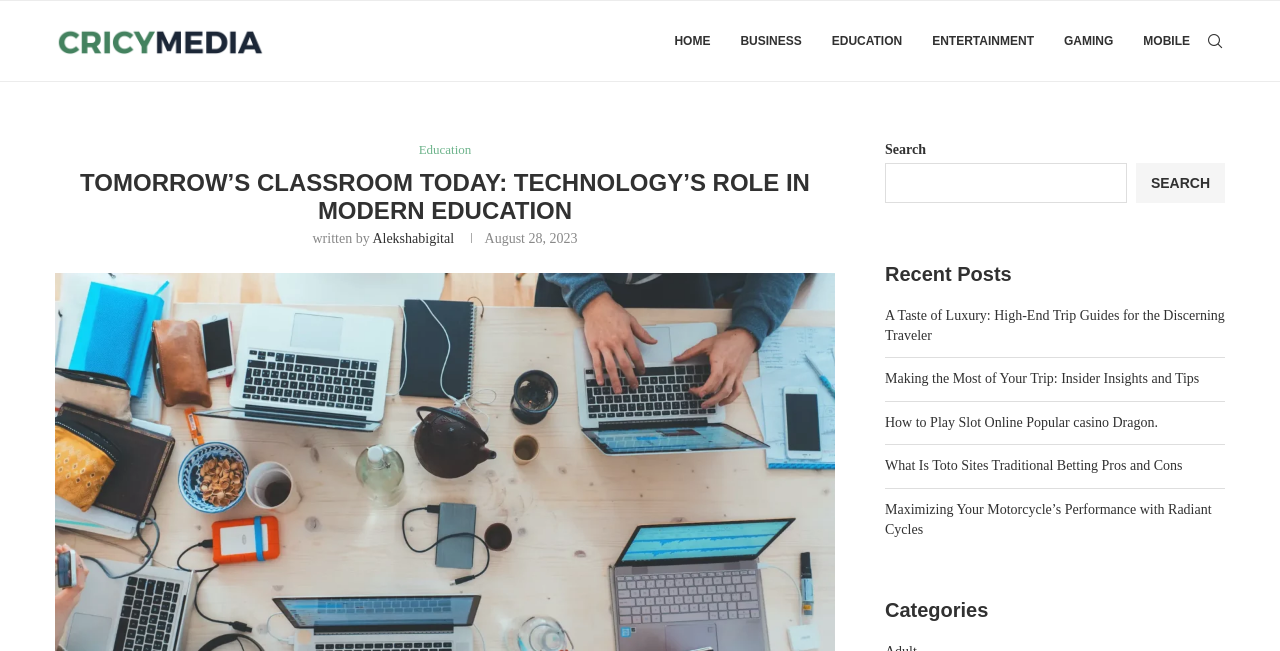Identify the bounding box coordinates for the UI element described as follows: alt="Modern Education" title="Modern Education". Use the format (top-left x, top-left y, bottom-right x, bottom-right y) and ensure all values are floating point numbers between 0 and 1.

[0.043, 0.419, 0.652, 0.442]